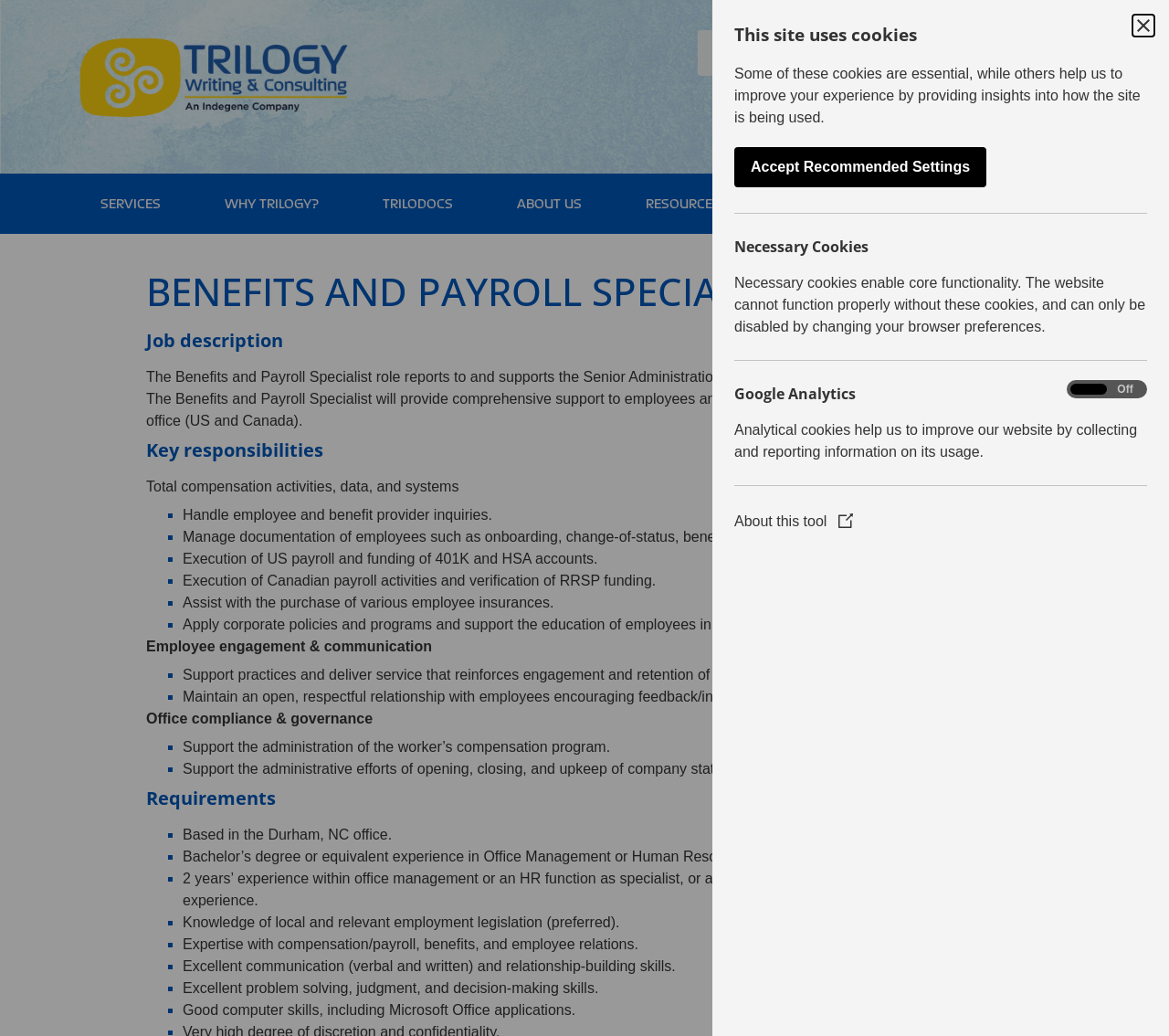Identify the bounding box coordinates for the region of the element that should be clicked to carry out the instruction: "Click Trilogy Writing and Consulting Logo". The bounding box coordinates should be four float numbers between 0 and 1, i.e., [left, top, right, bottom].

[0.055, 0.012, 0.311, 0.137]